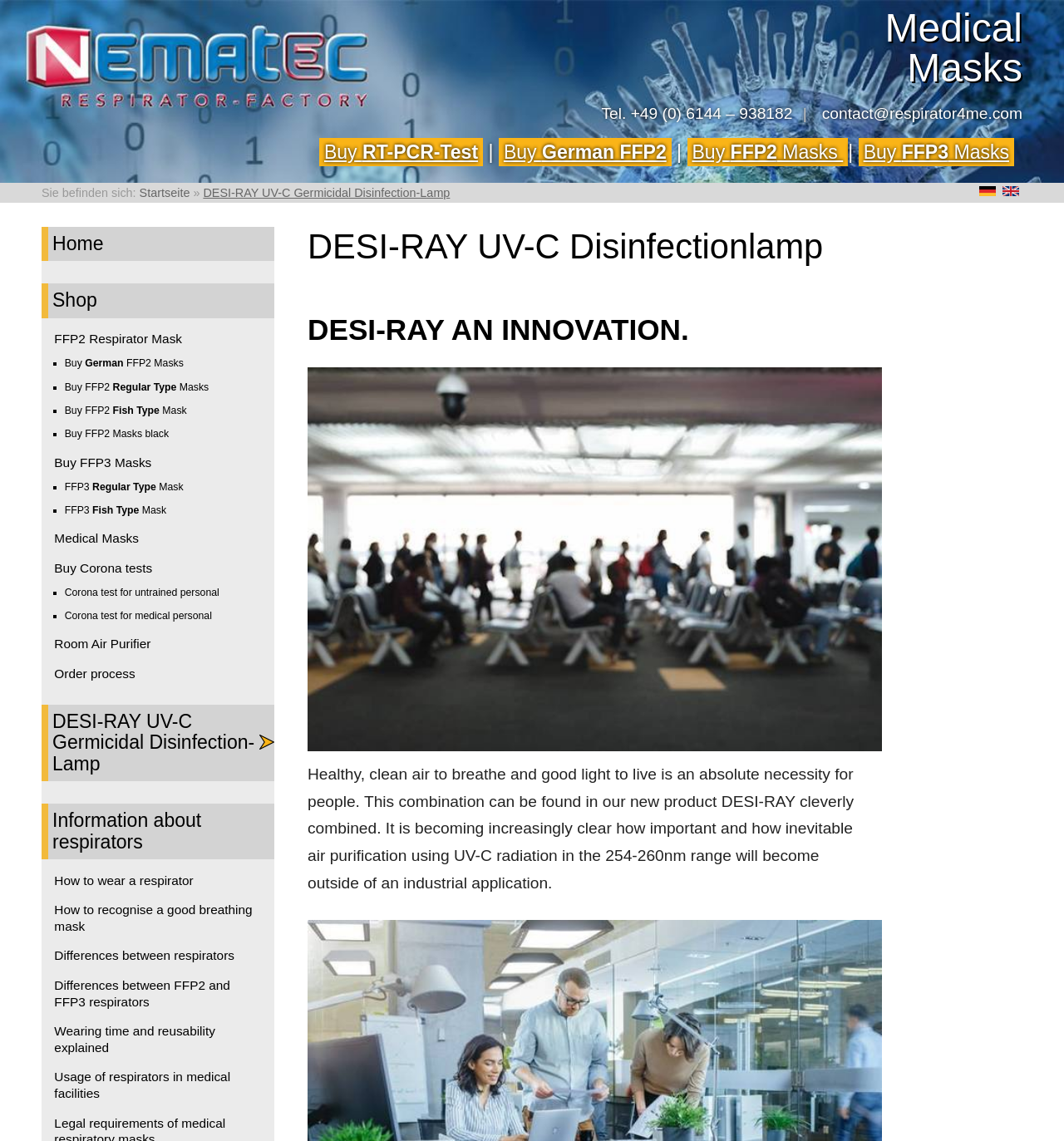Locate and generate the text content of the webpage's heading.

DESI-RAY UV-C Disinfectionlamp